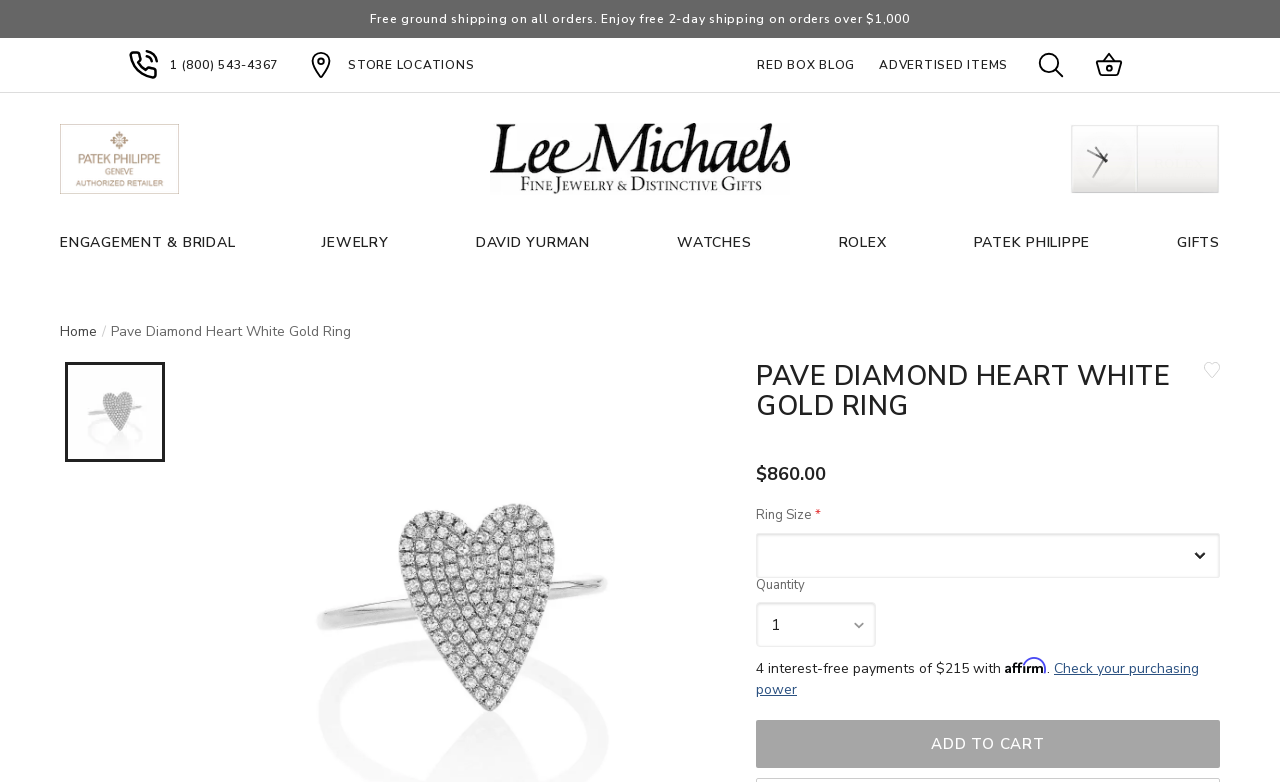What is the alternative payment method offered? Based on the screenshot, please respond with a single word or phrase.

Affirm